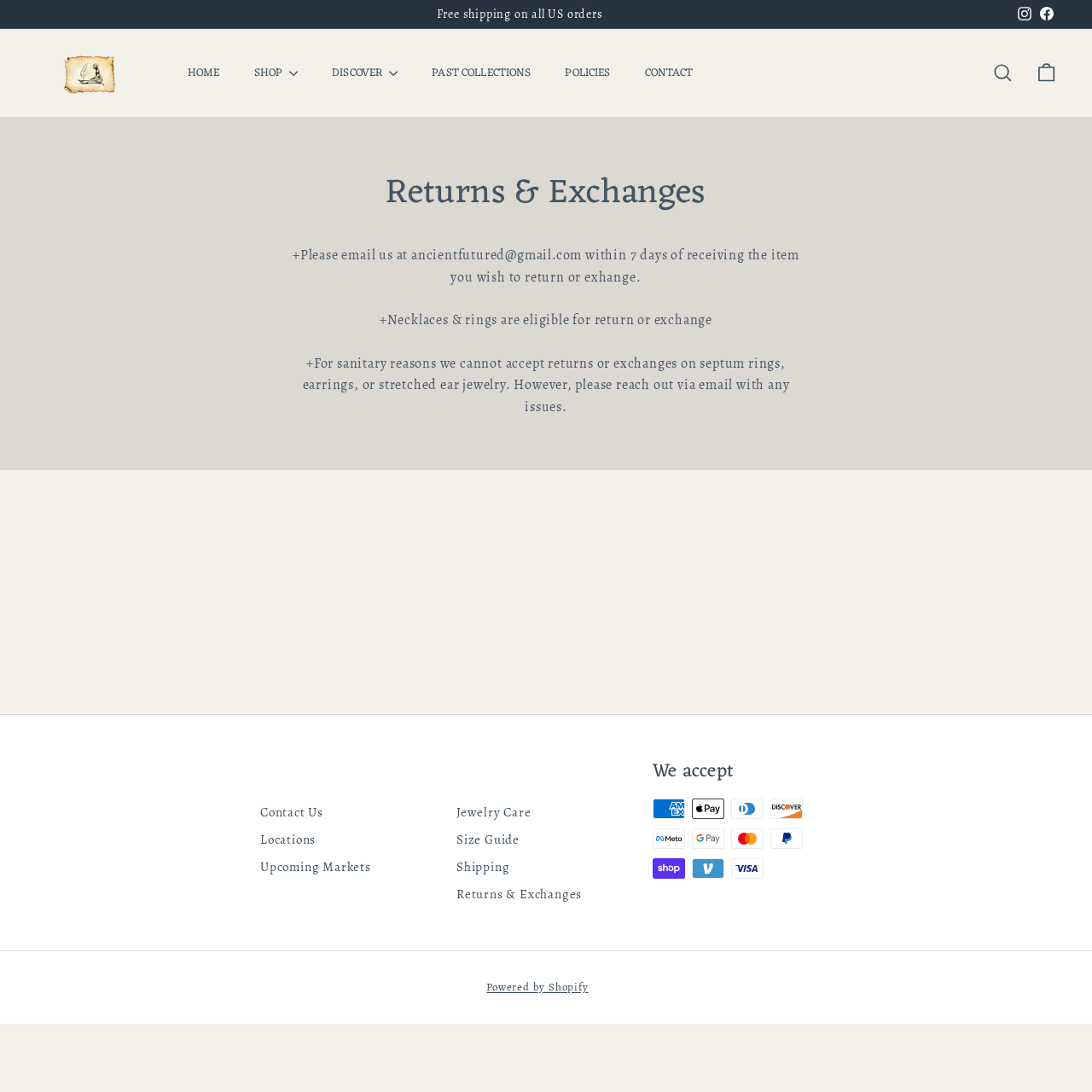Find and indicate the bounding box coordinates of the region you should select to follow the given instruction: "Click on 'Get Inspired'".

None